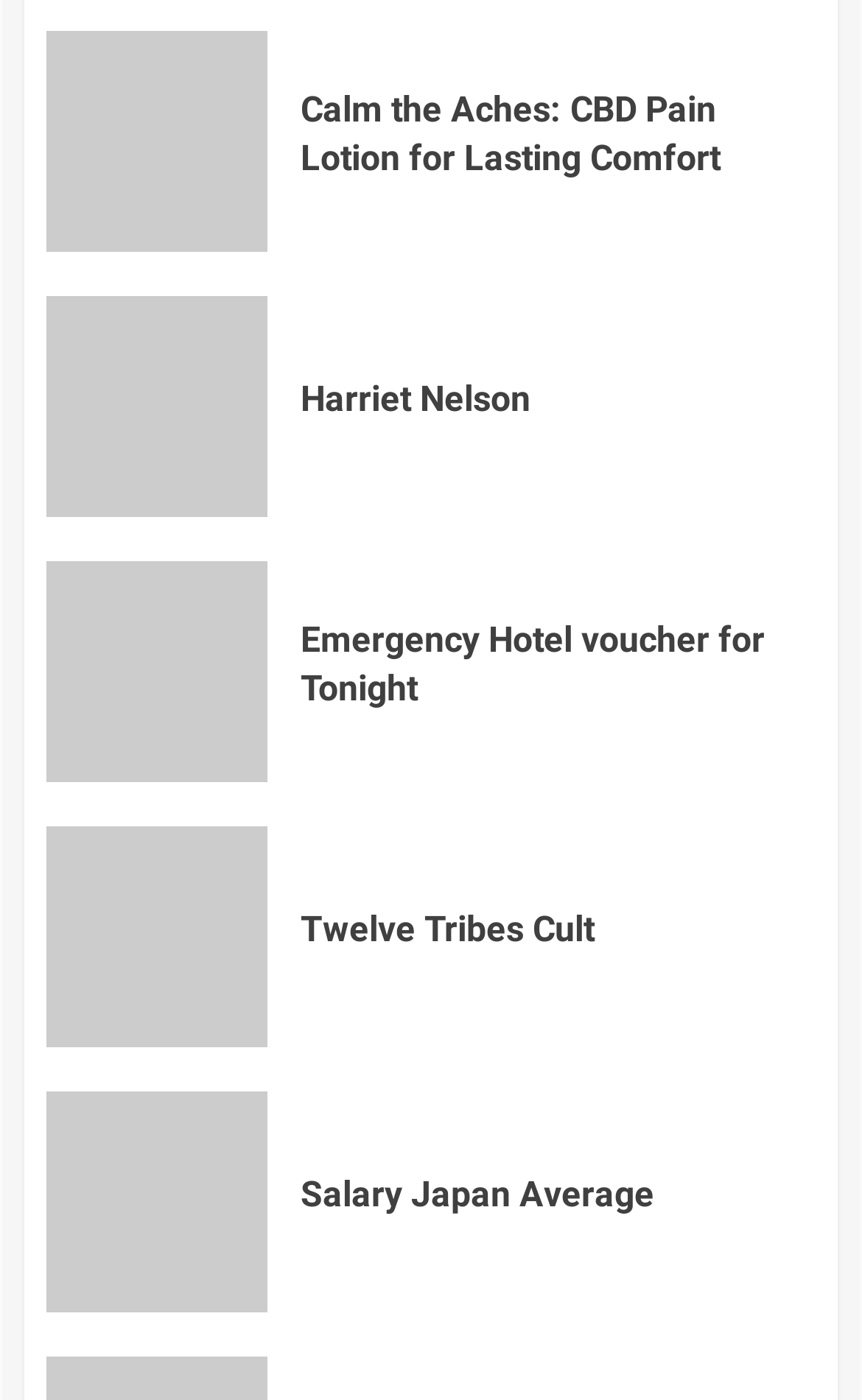Can you specify the bounding box coordinates of the area that needs to be clicked to fulfill the following instruction: "Get Emergency Hotel voucher for Tonight"?

[0.349, 0.442, 0.887, 0.507]